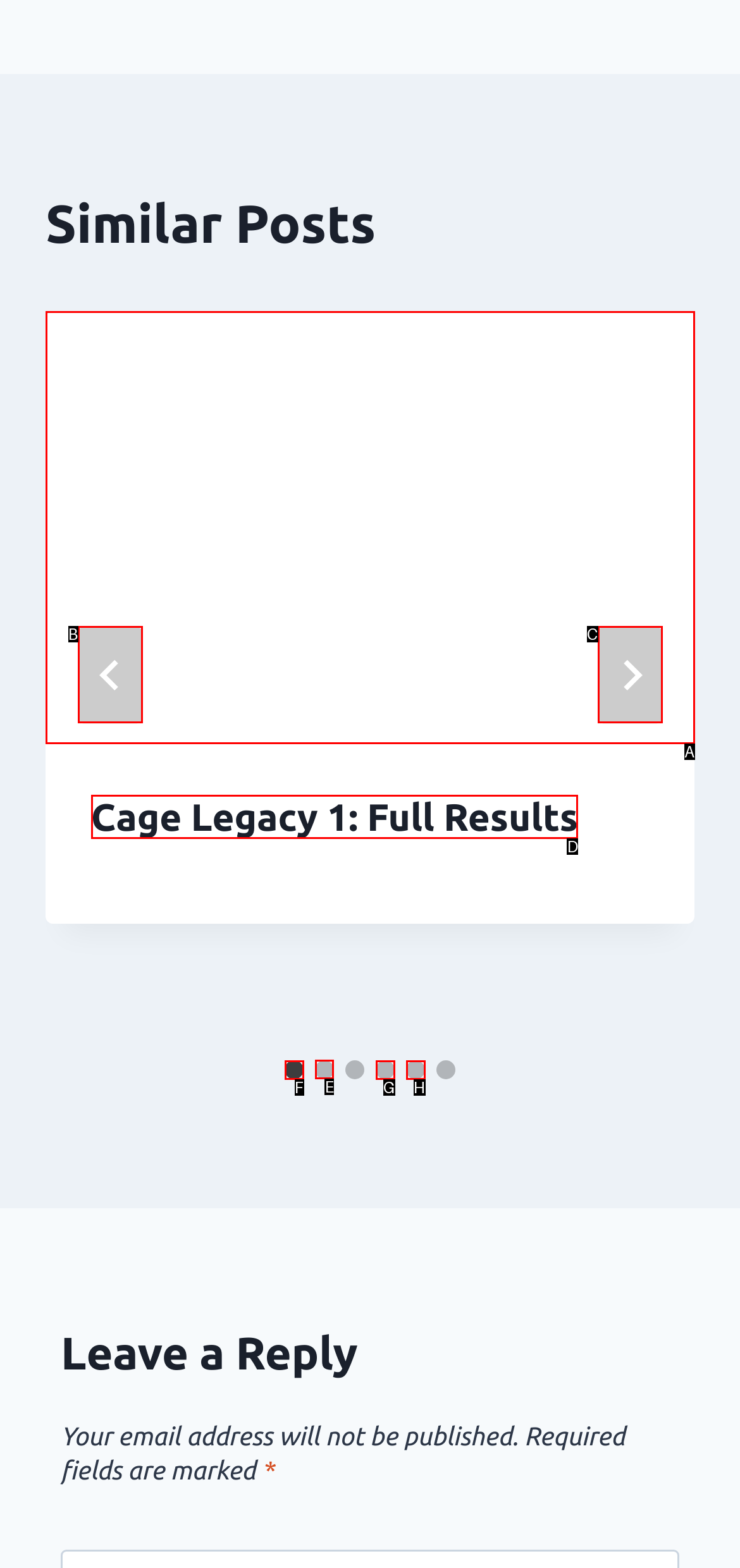Identify the HTML element to select in order to accomplish the following task: Select slide 2
Reply with the letter of the chosen option from the given choices directly.

E